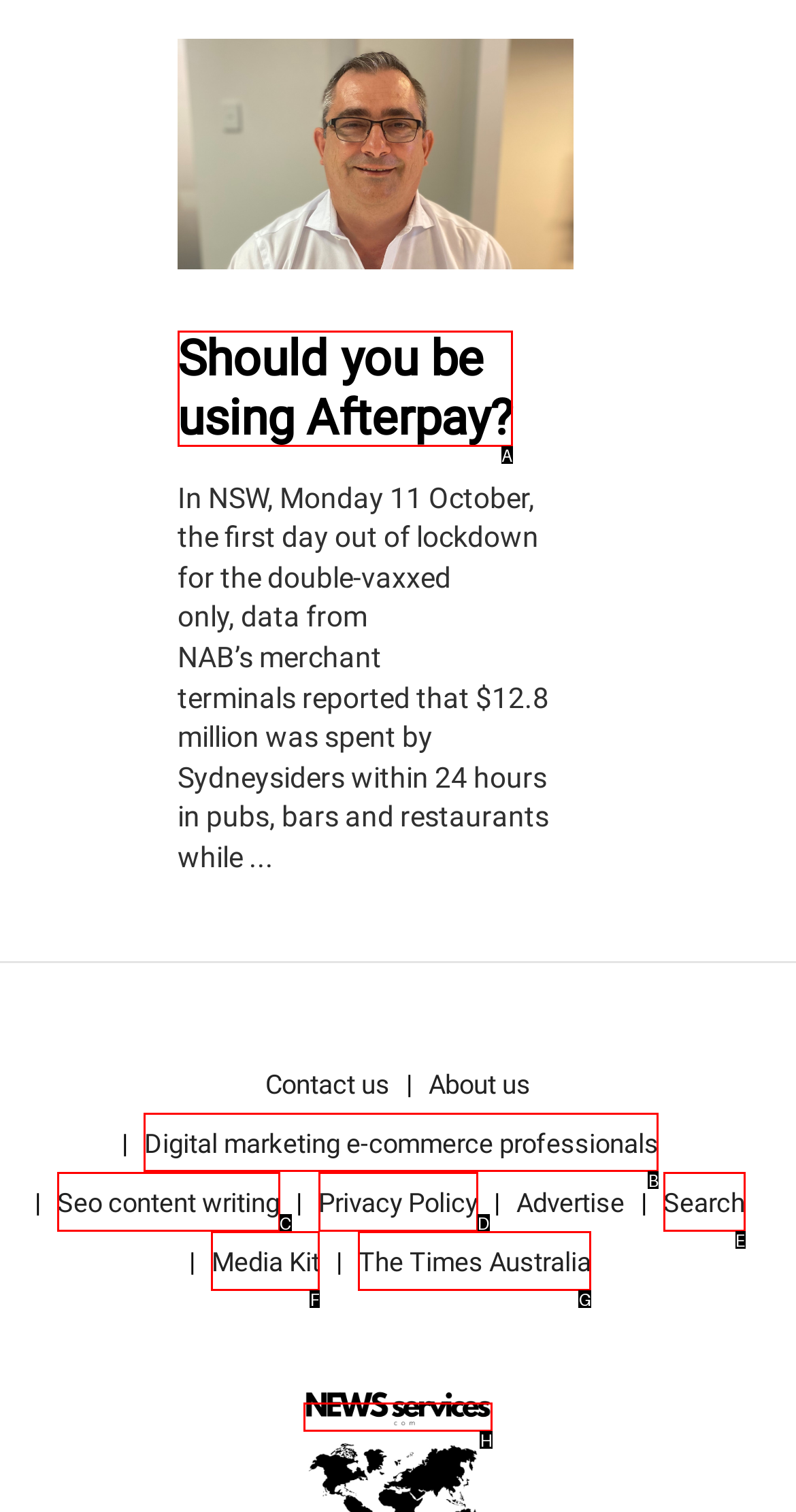Show which HTML element I need to click to perform this task: Learn about digital marketing e-commerce professionals Answer with the letter of the correct choice.

B